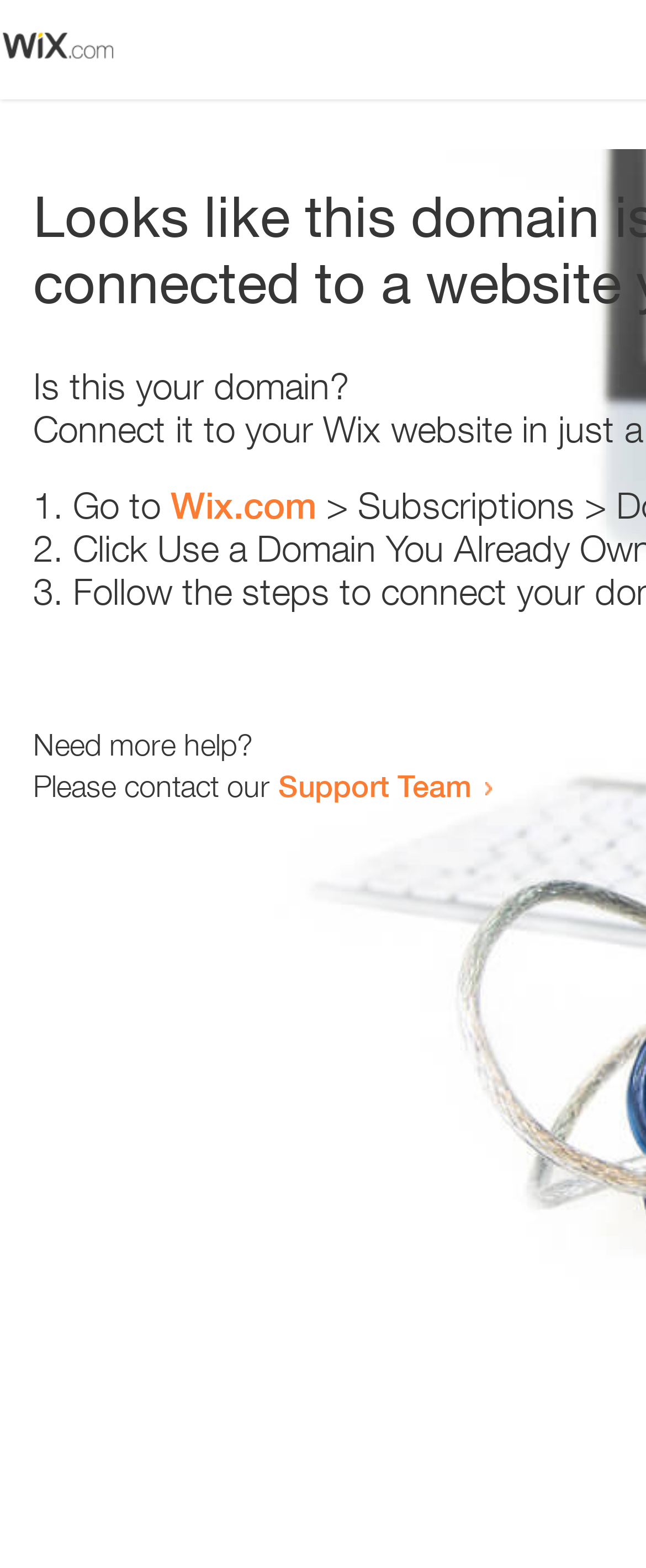Who can be contacted for further assistance?
Look at the image and respond with a single word or a short phrase.

Support Team